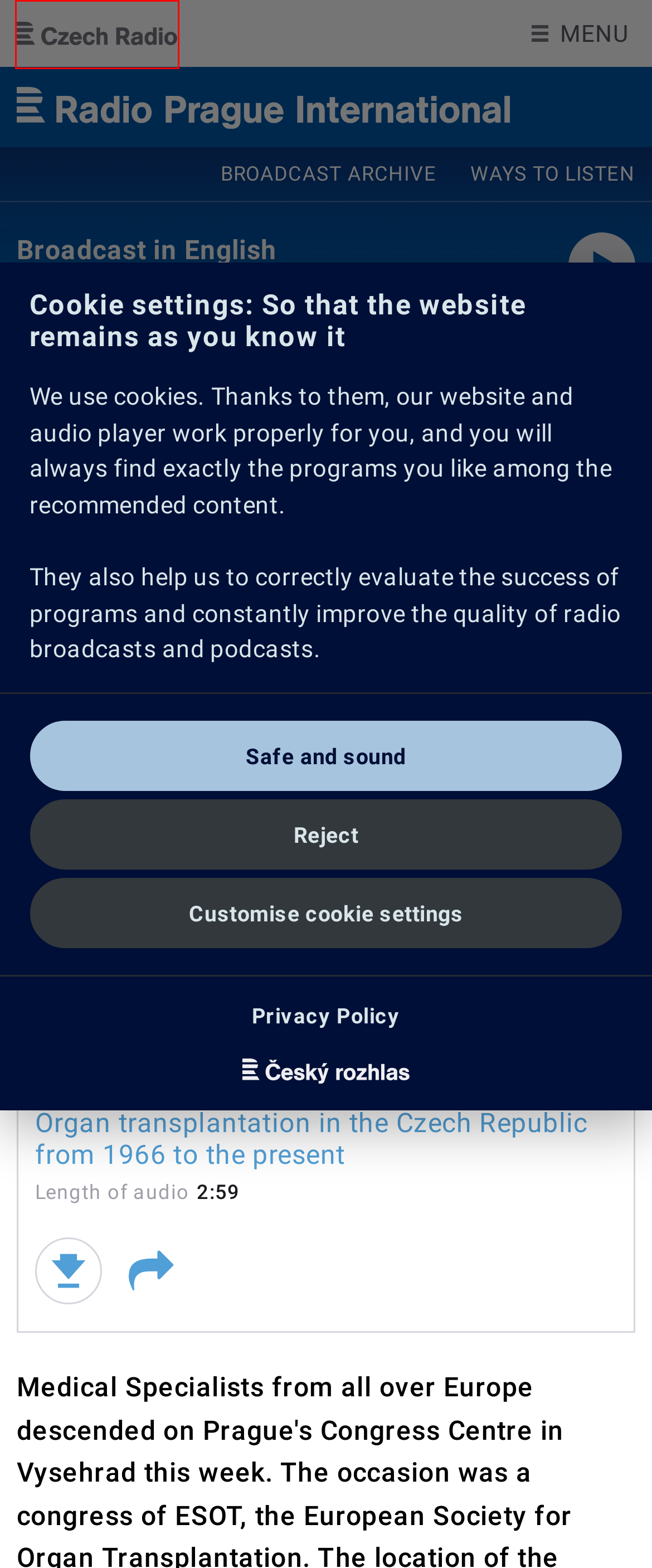Look at the screenshot of a webpage, where a red bounding box highlights an element. Select the best description that matches the new webpage after clicking the highlighted element. Here are the candidates:
A. Noticias de la República Checa | Radio Prague International
B. Podmínky užití obsahu Českého rozhlasu | Informace o Českém rozhlase
C. History of Radio Prague | Radio Prague International
D. #VisitCzechia
E. Strona główna - English Section - polskieradio.pl
F. Czech Radio | Czech Radio
G. Portál Českého rozhlasu
H. Ministerstvo zahraničních věcí České republiky

F